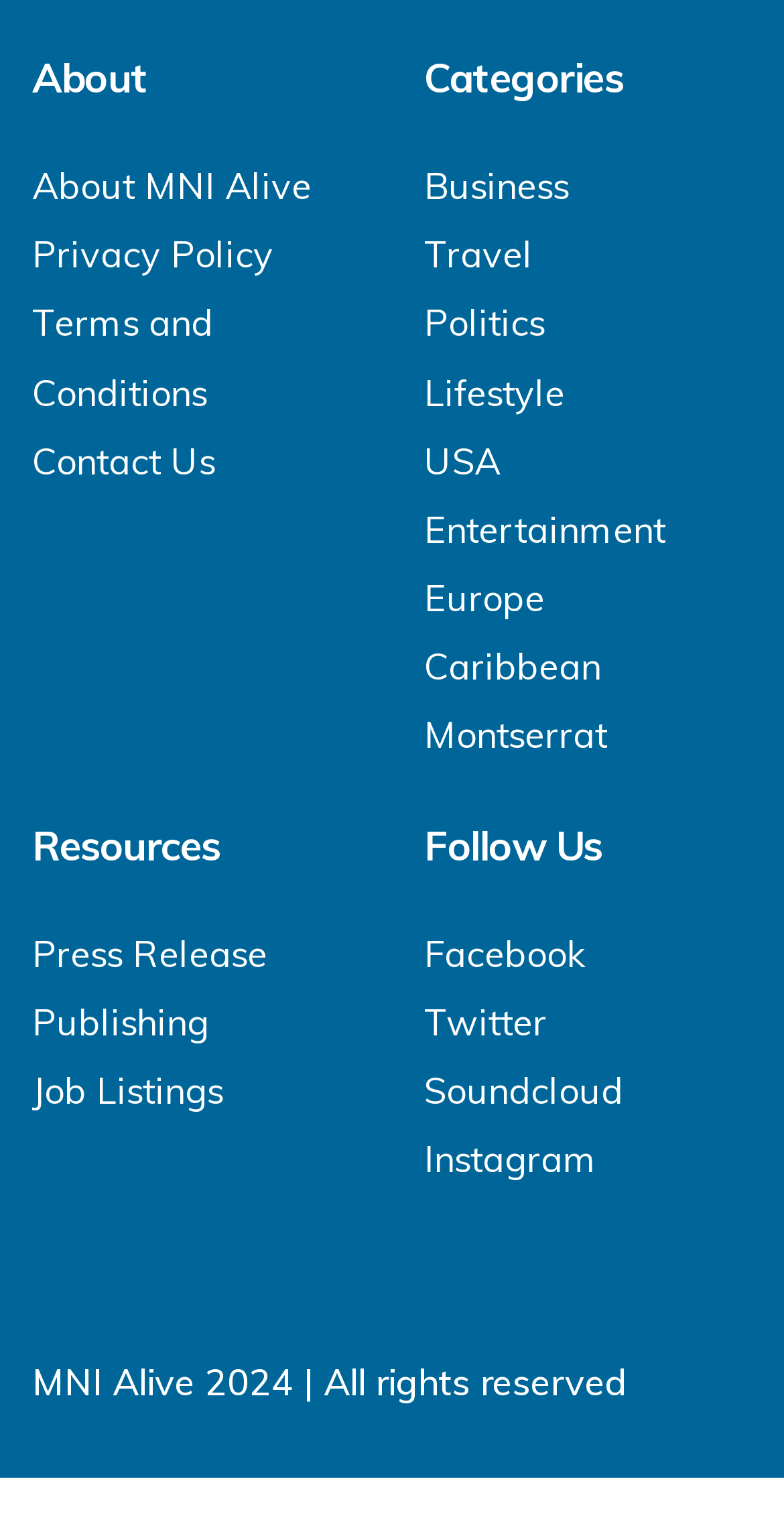What is the copyright year?
Using the visual information from the image, give a one-word or short-phrase answer.

2024